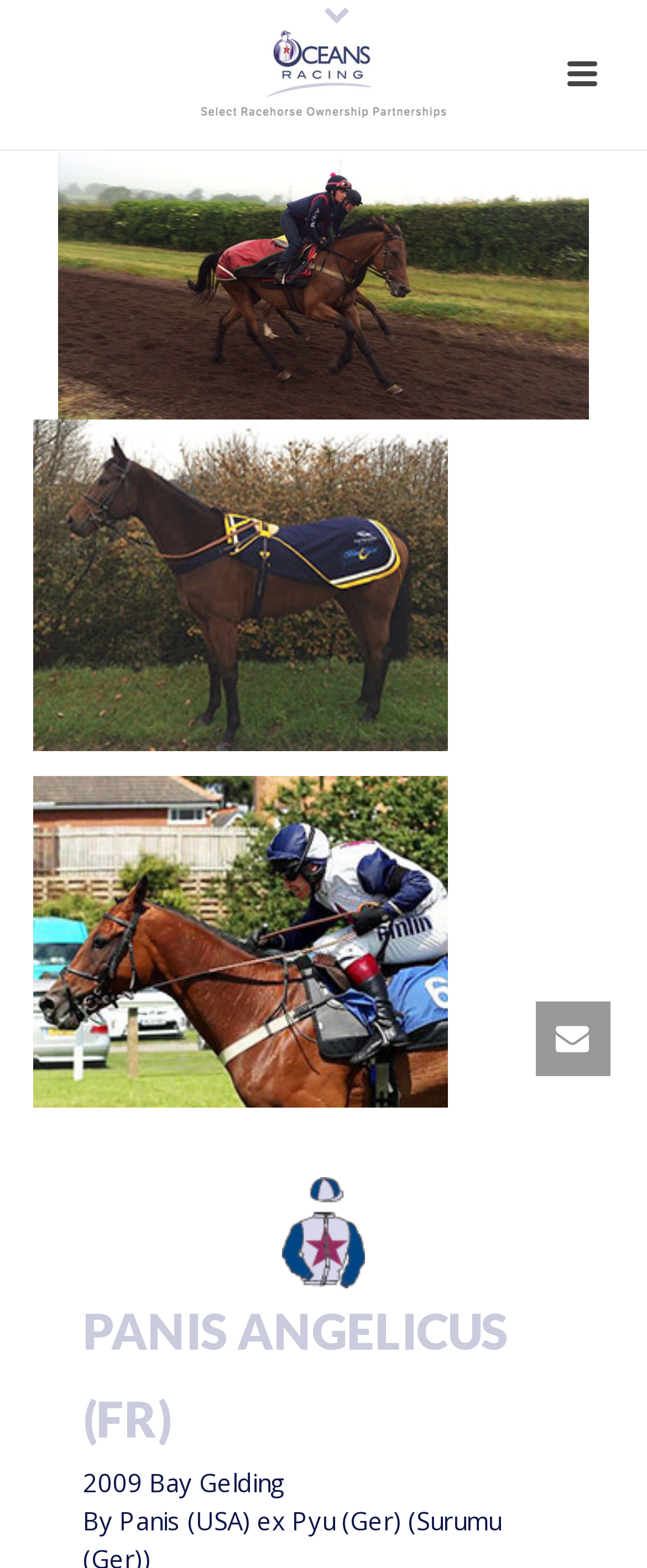What is the name of the horse?
Examine the image closely and answer the question with as much detail as possible.

I found the answer by looking at the heading element that says 'PANIS ANGELICUS (FR)', which suggests that the name of the horse is Panis Angelicus.